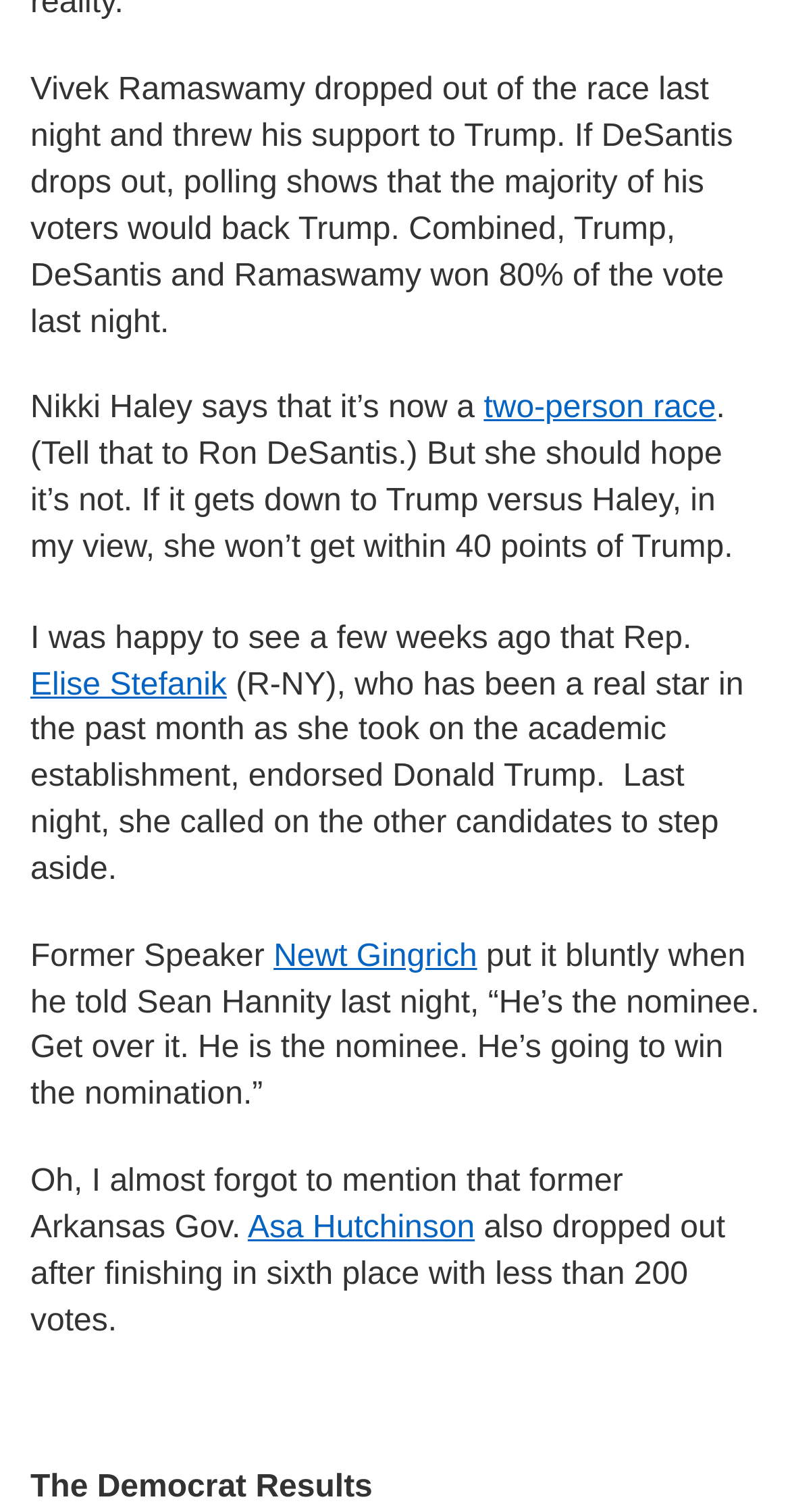Who dropped out after finishing in sixth place?
Answer briefly with a single word or phrase based on the image.

Asa Hutchinson